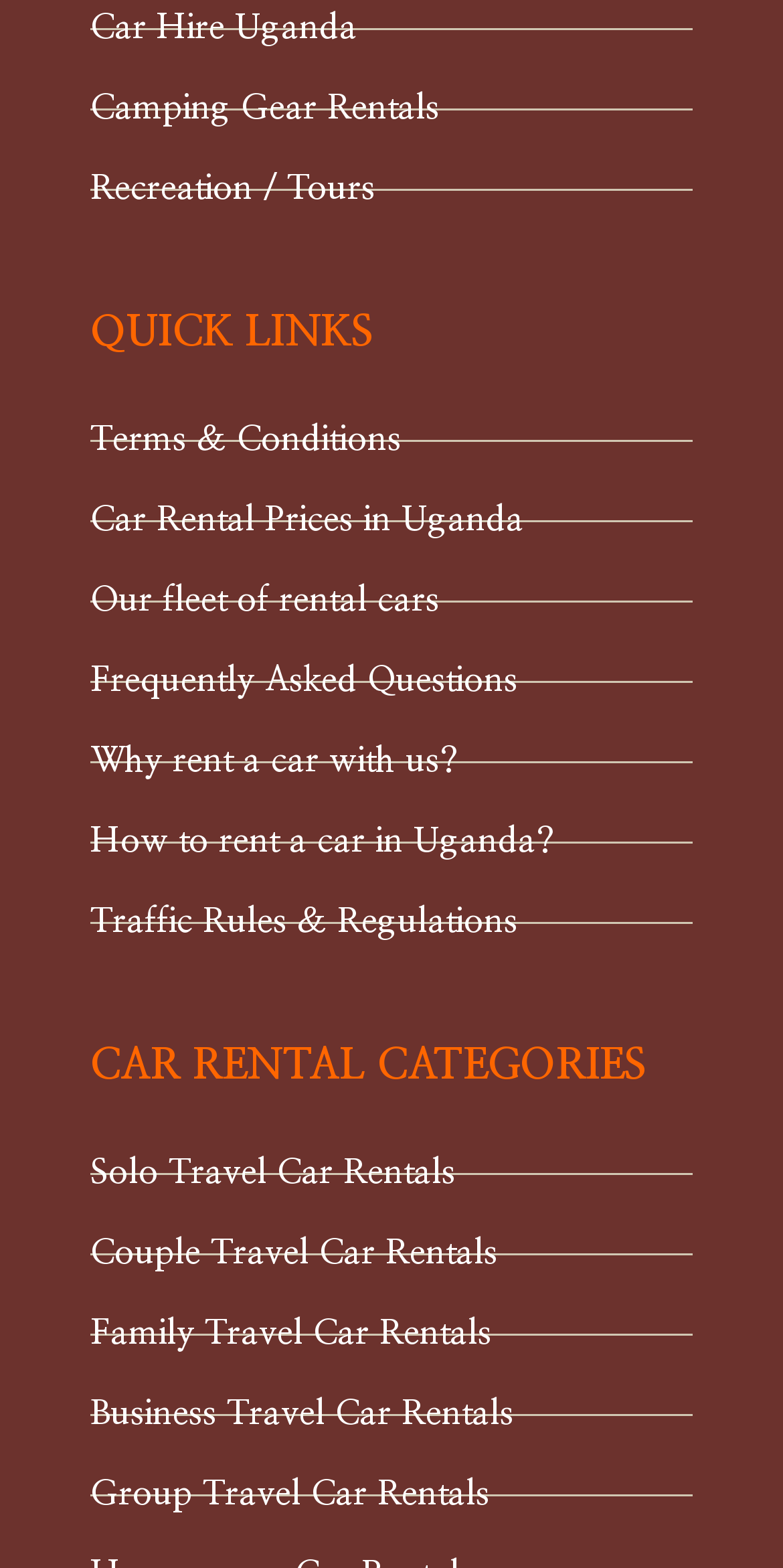Highlight the bounding box coordinates of the element that should be clicked to carry out the following instruction: "Read Terms & Conditions". The coordinates must be given as four float numbers ranging from 0 to 1, i.e., [left, top, right, bottom].

[0.115, 0.266, 0.513, 0.292]